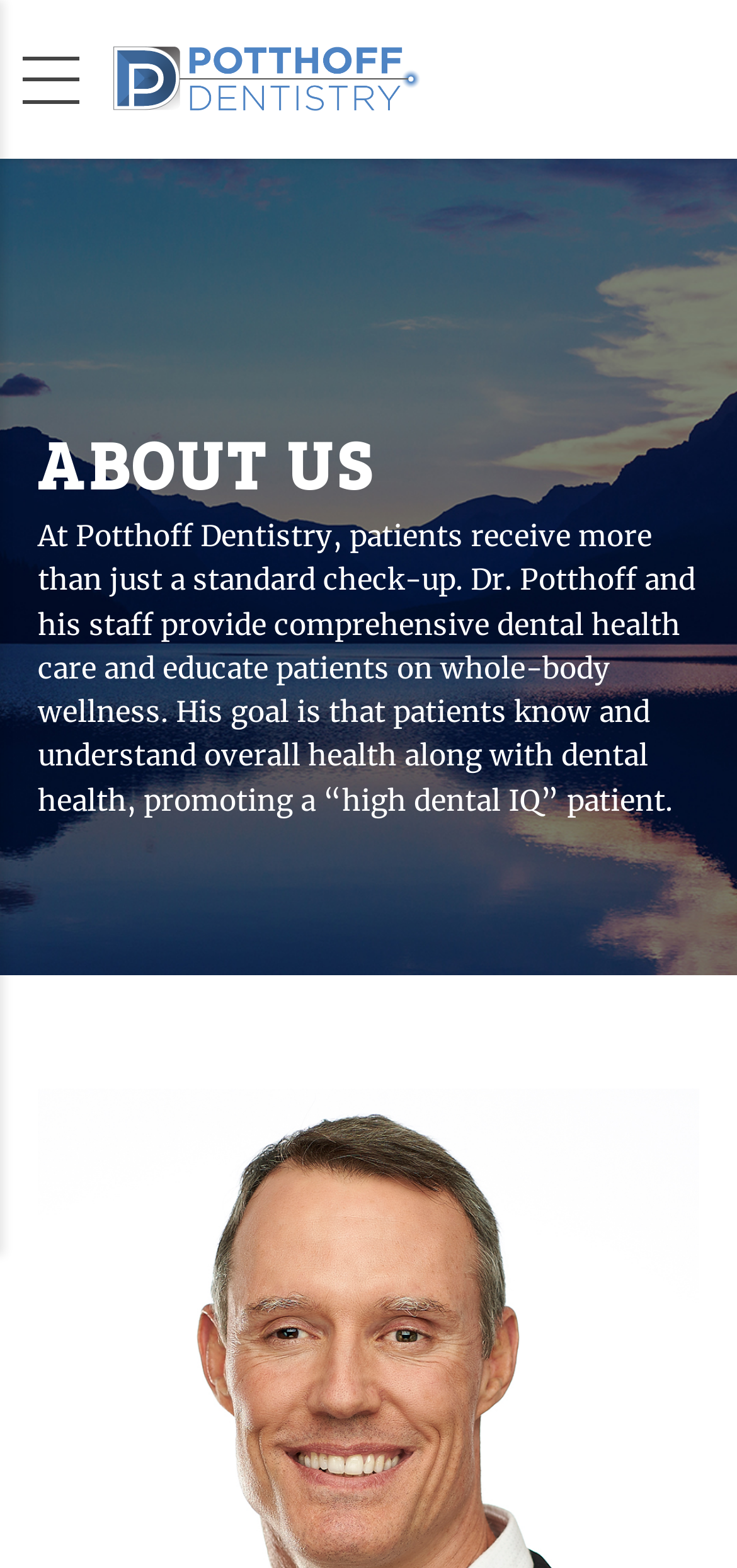Please examine the image and answer the question with a detailed explanation:
What is the name of the dentistry?

The name of the dentistry can be found in the link element with the text 'Potthoff Dentistry P.C.' which is located at the top of the page, indicating that it is the title of the webpage.